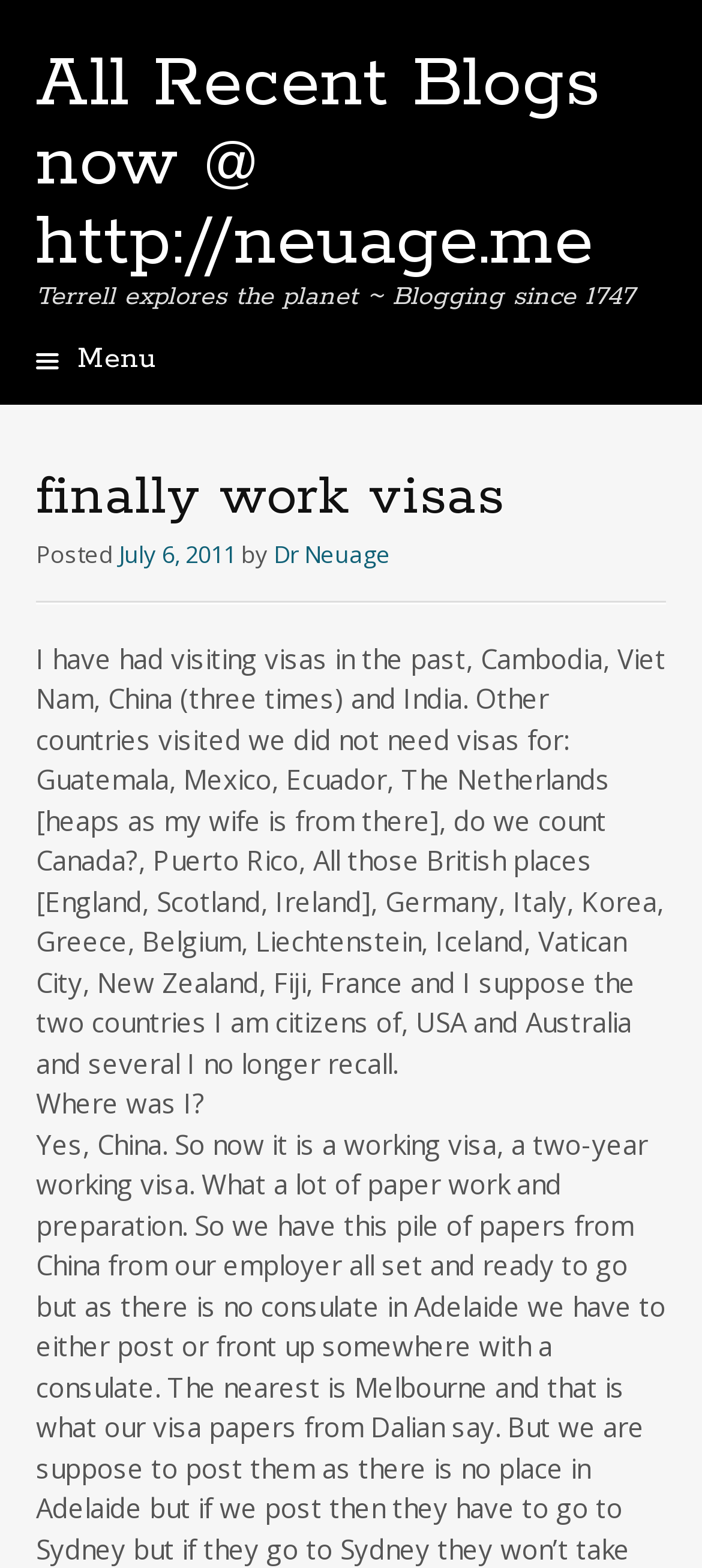Determine the bounding box for the UI element described here: "Skip to content".

[0.049, 0.228, 0.11, 0.247]